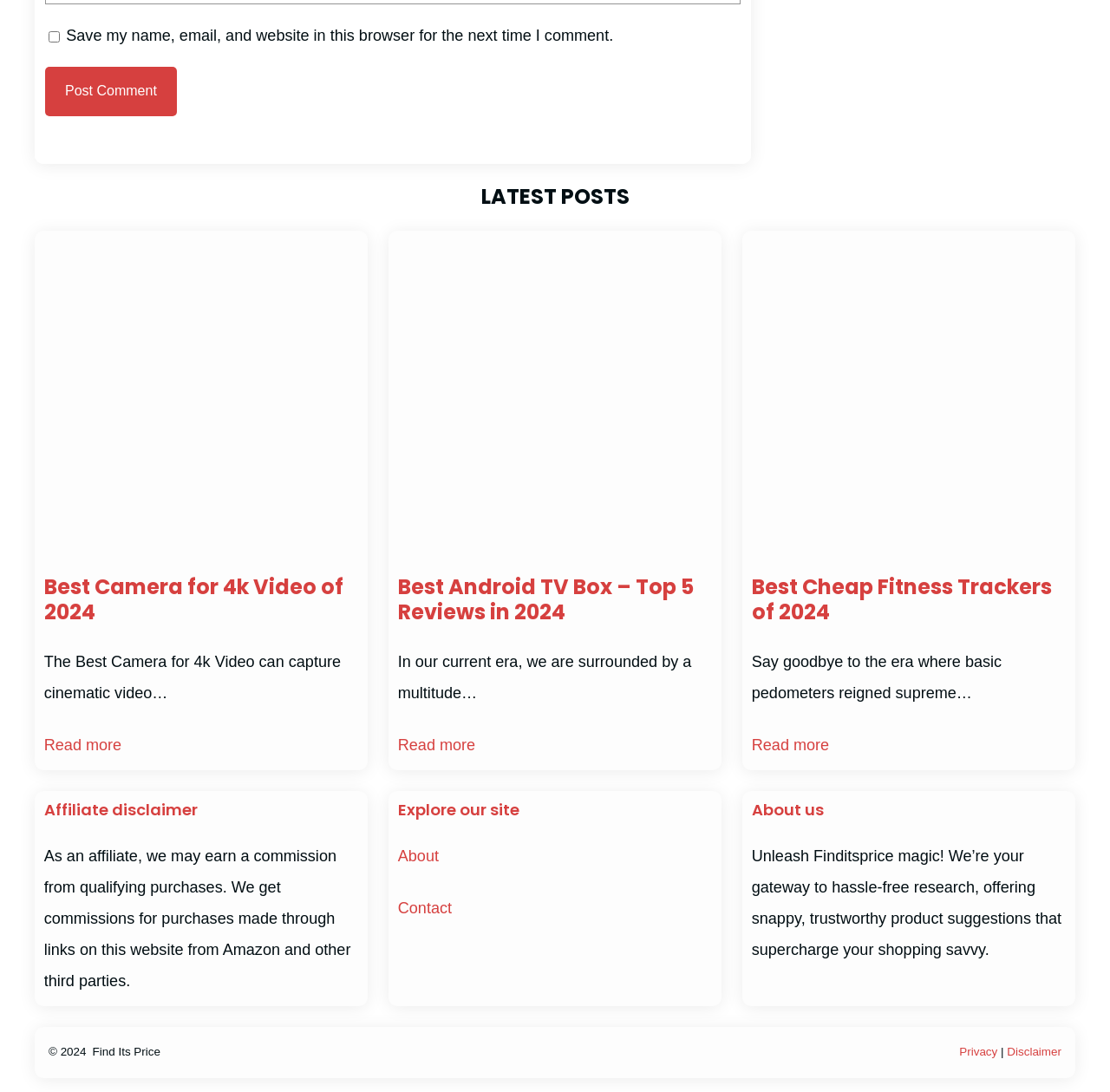Provide the bounding box coordinates of the UI element that matches the description: "Find Its Price".

[0.083, 0.957, 0.145, 0.969]